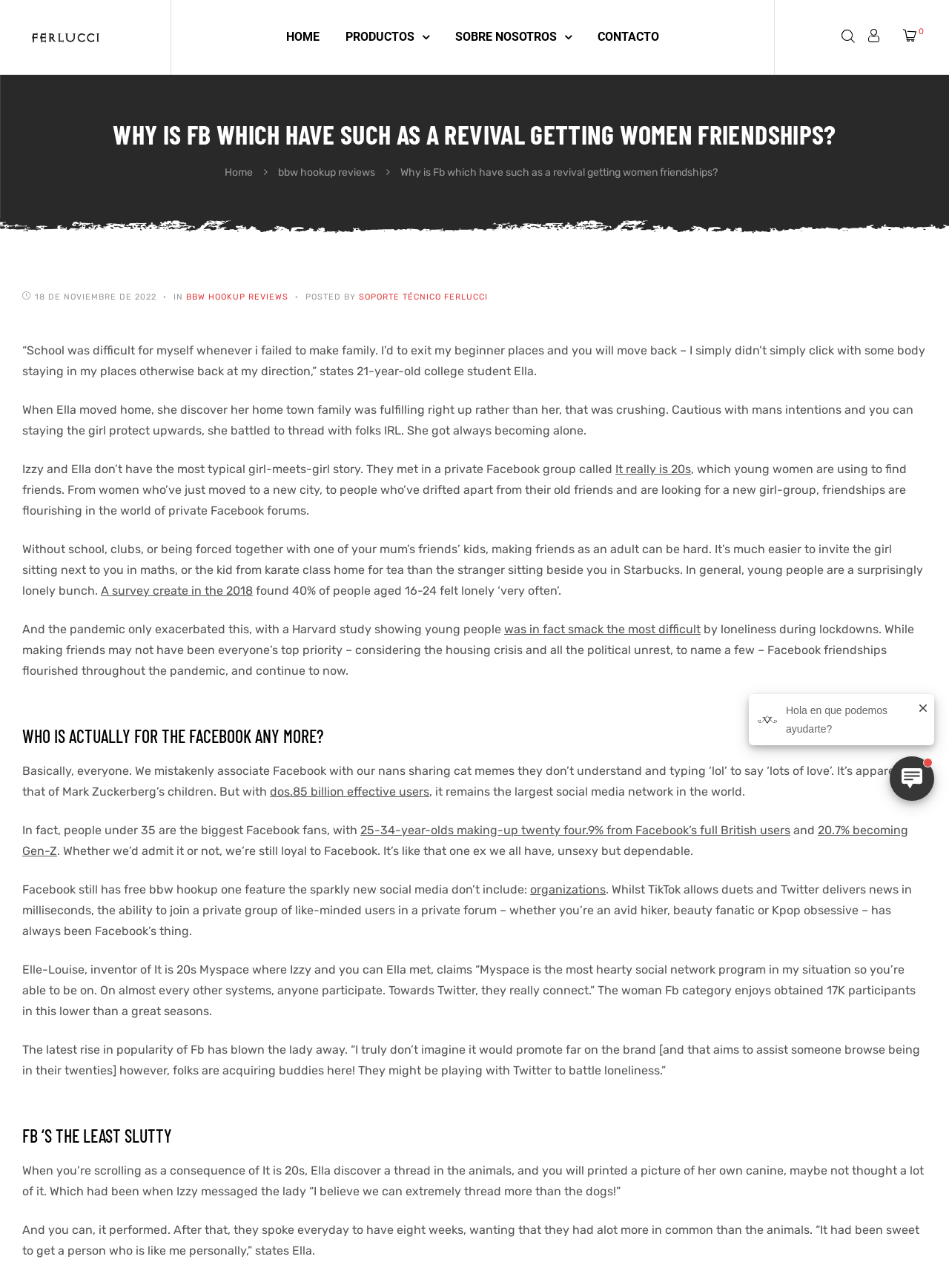Provide your answer to the question using just one word or phrase: What is the topic of the article?

Facebook friendships